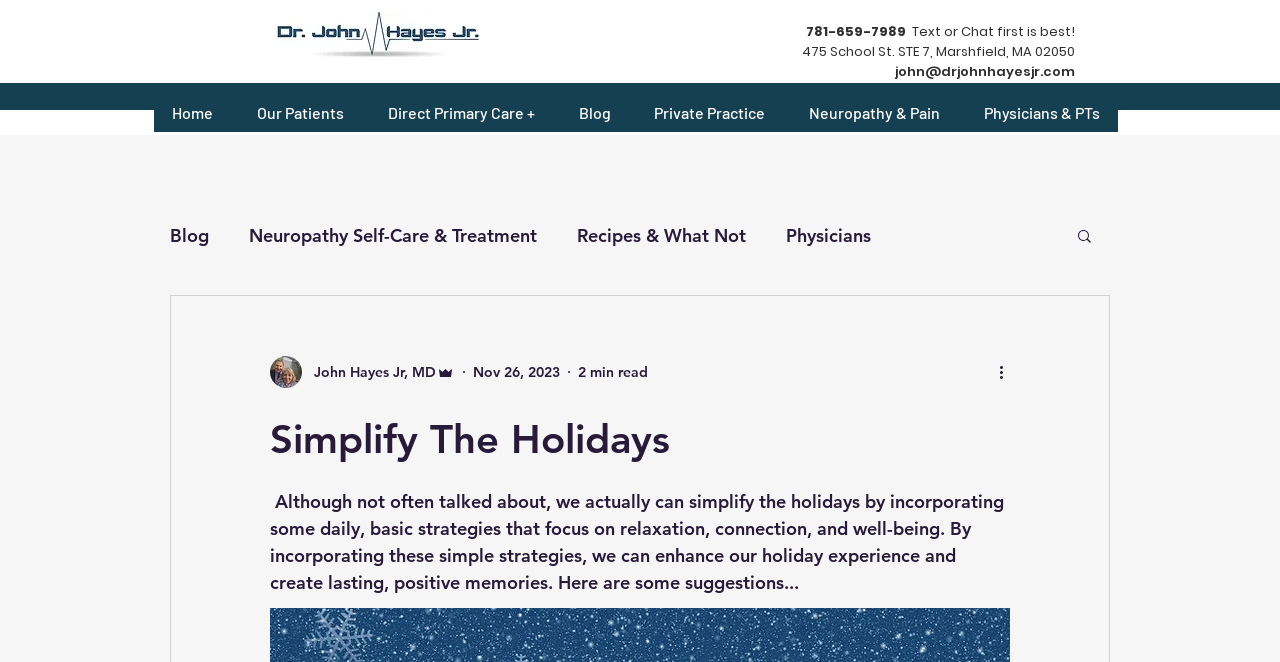What is the topic of the blog post?
Using the image as a reference, answer with just one word or a short phrase.

Simplifying the holidays